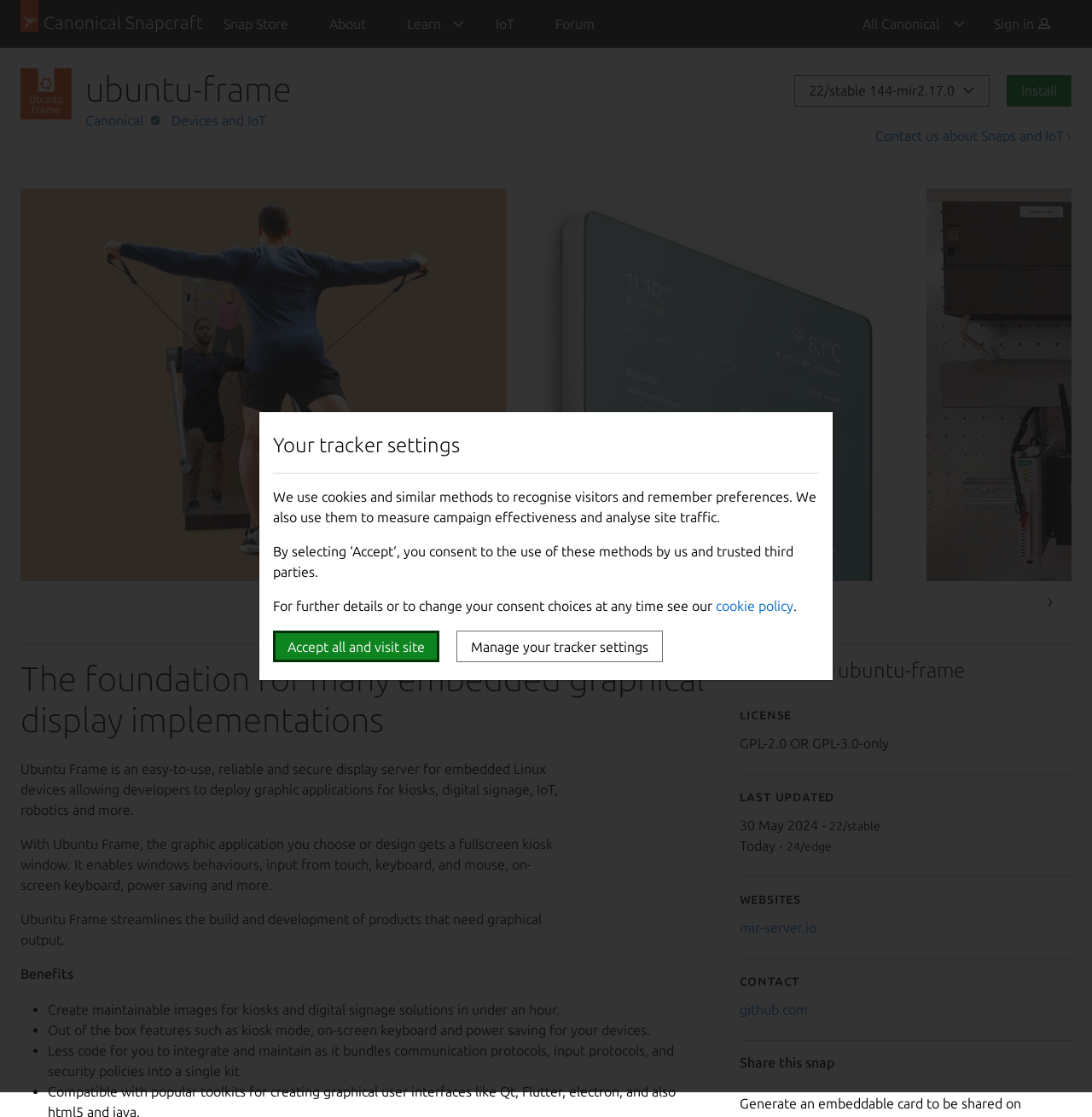Identify the bounding box coordinates for the region of the element that should be clicked to carry out the instruction: "Visit the 'mir-server.io' website". The bounding box coordinates should be four float numbers between 0 and 1, i.e., [left, top, right, bottom].

[0.677, 0.823, 0.747, 0.837]